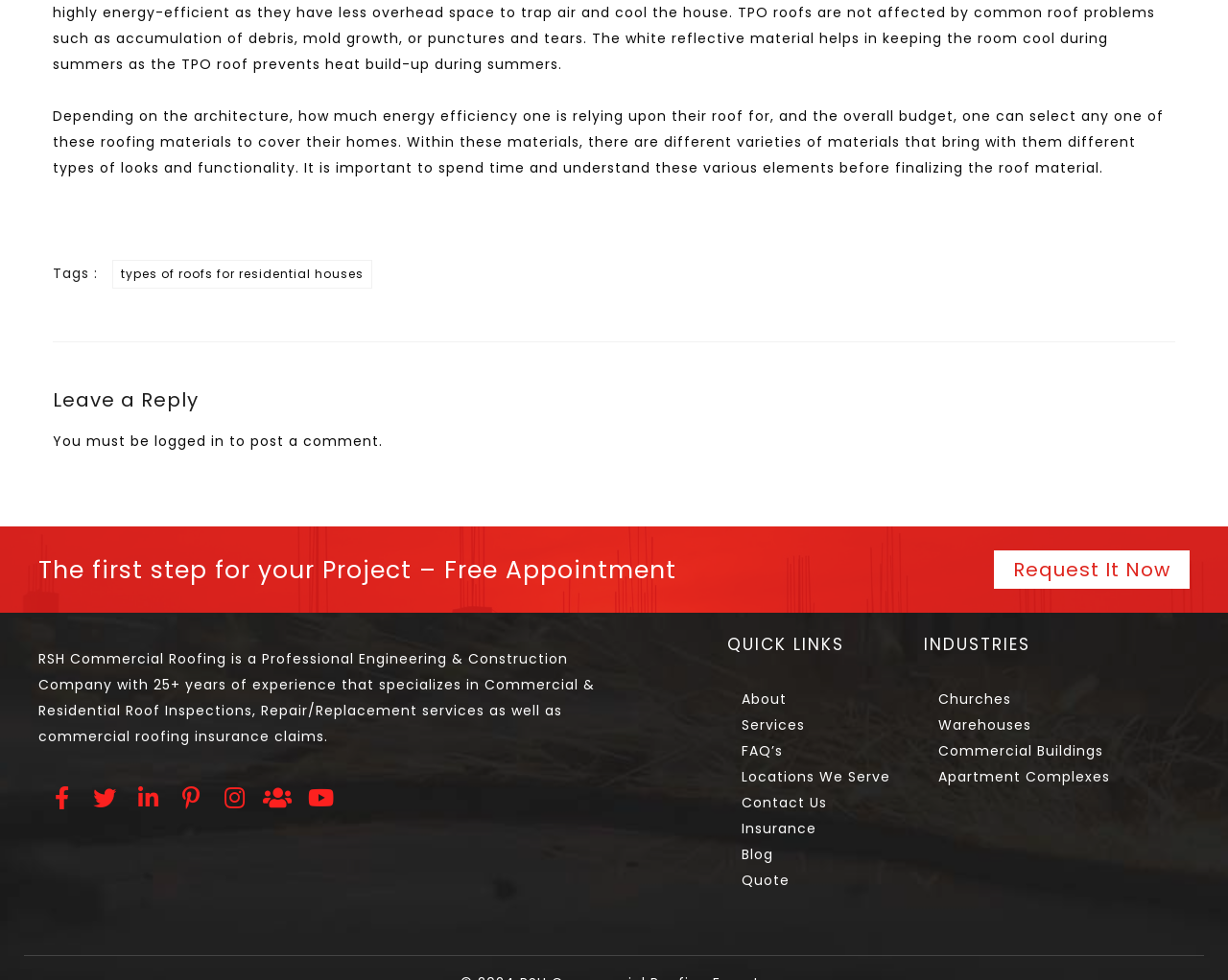Using the provided element description, identify the bounding box coordinates as (top-left x, top-left y, bottom-right x, bottom-right y). Ensure all values are between 0 and 1. Description: Contact Us

[0.604, 0.81, 0.673, 0.829]